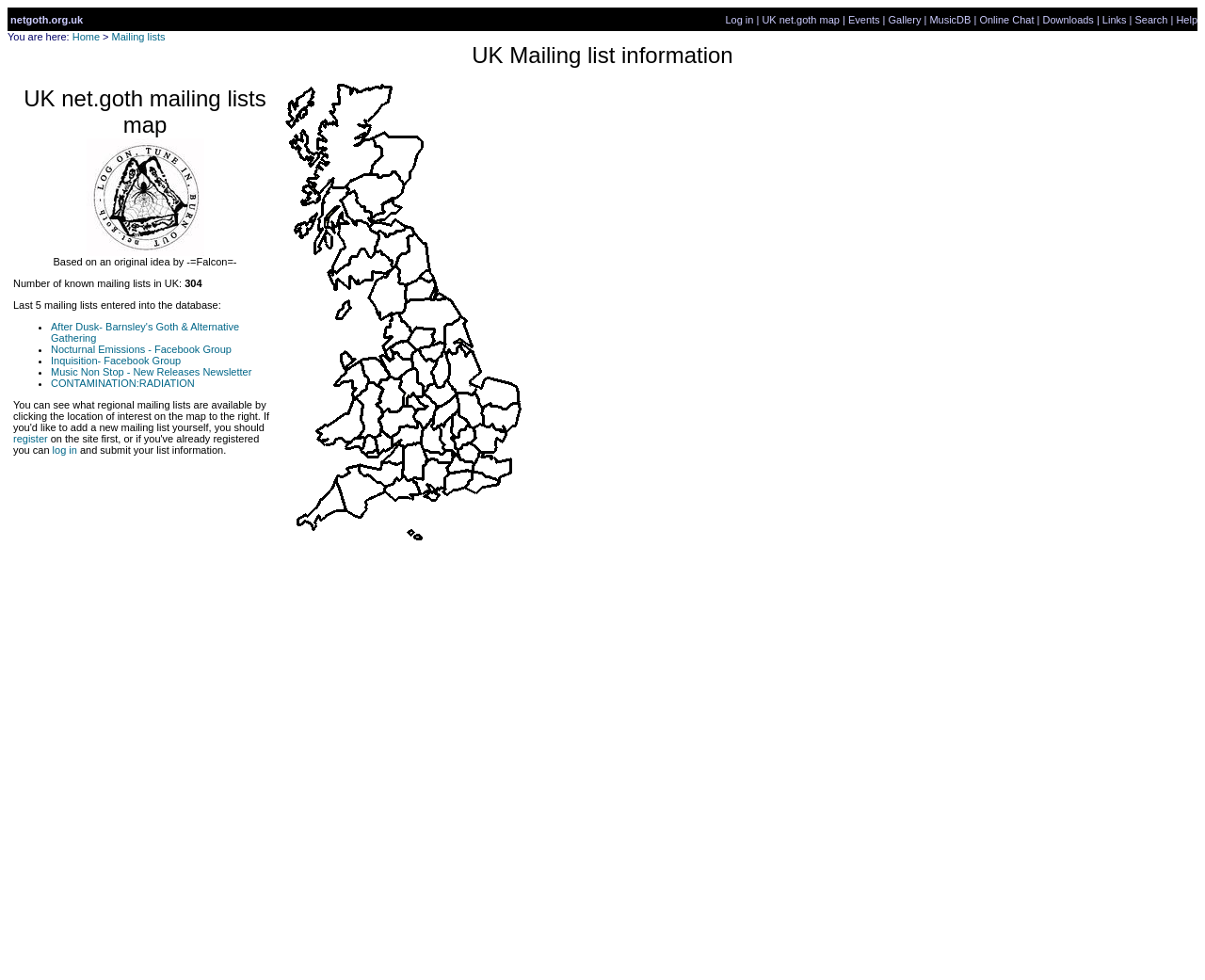Please determine the bounding box coordinates of the area that needs to be clicked to complete this task: 'log in'. The coordinates must be four float numbers between 0 and 1, formatted as [left, top, right, bottom].

[0.602, 0.014, 0.625, 0.025]